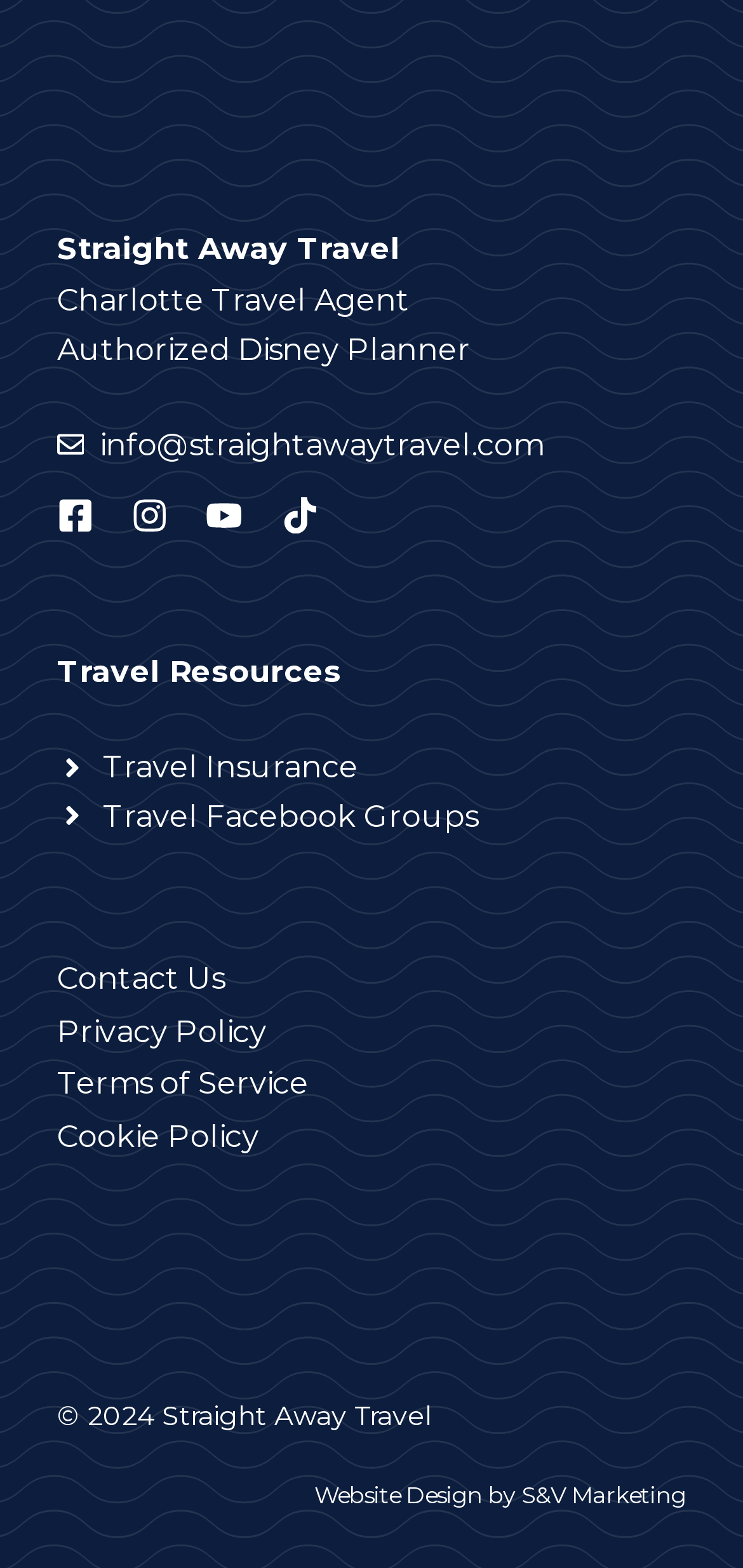Identify the bounding box coordinates of the clickable section necessary to follow the following instruction: "Contact the travel agent". The coordinates should be presented as four float numbers from 0 to 1, i.e., [left, top, right, bottom].

[0.077, 0.609, 0.303, 0.64]